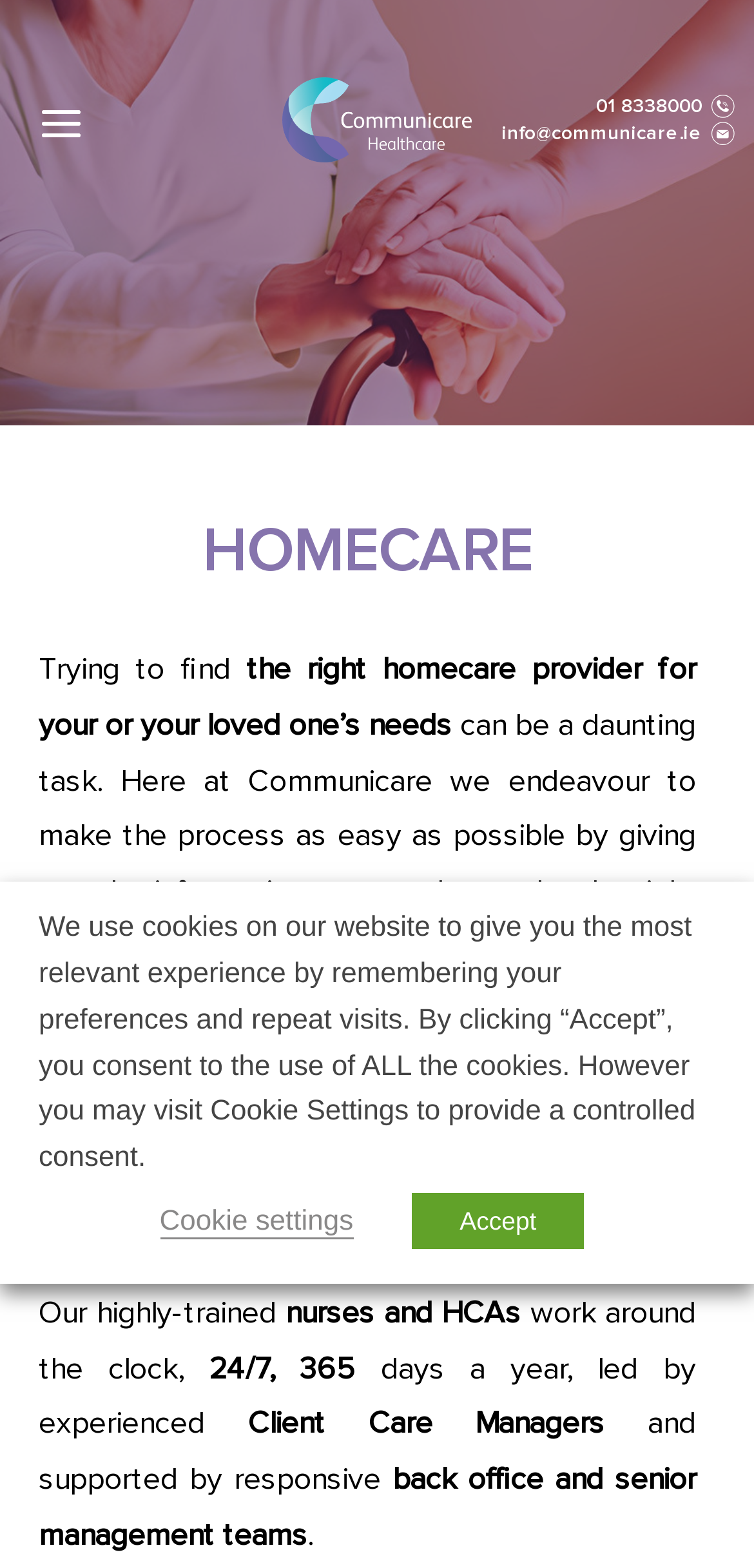What is the role of the Client Care Managers at Communicare?
Utilize the image to construct a detailed and well-explained answer.

I inferred this information by reading the surrounding text of the StaticText element that mentions 'Client Care Managers', which suggests that they are leading the care teams. This element is located in the middle of the webpage.